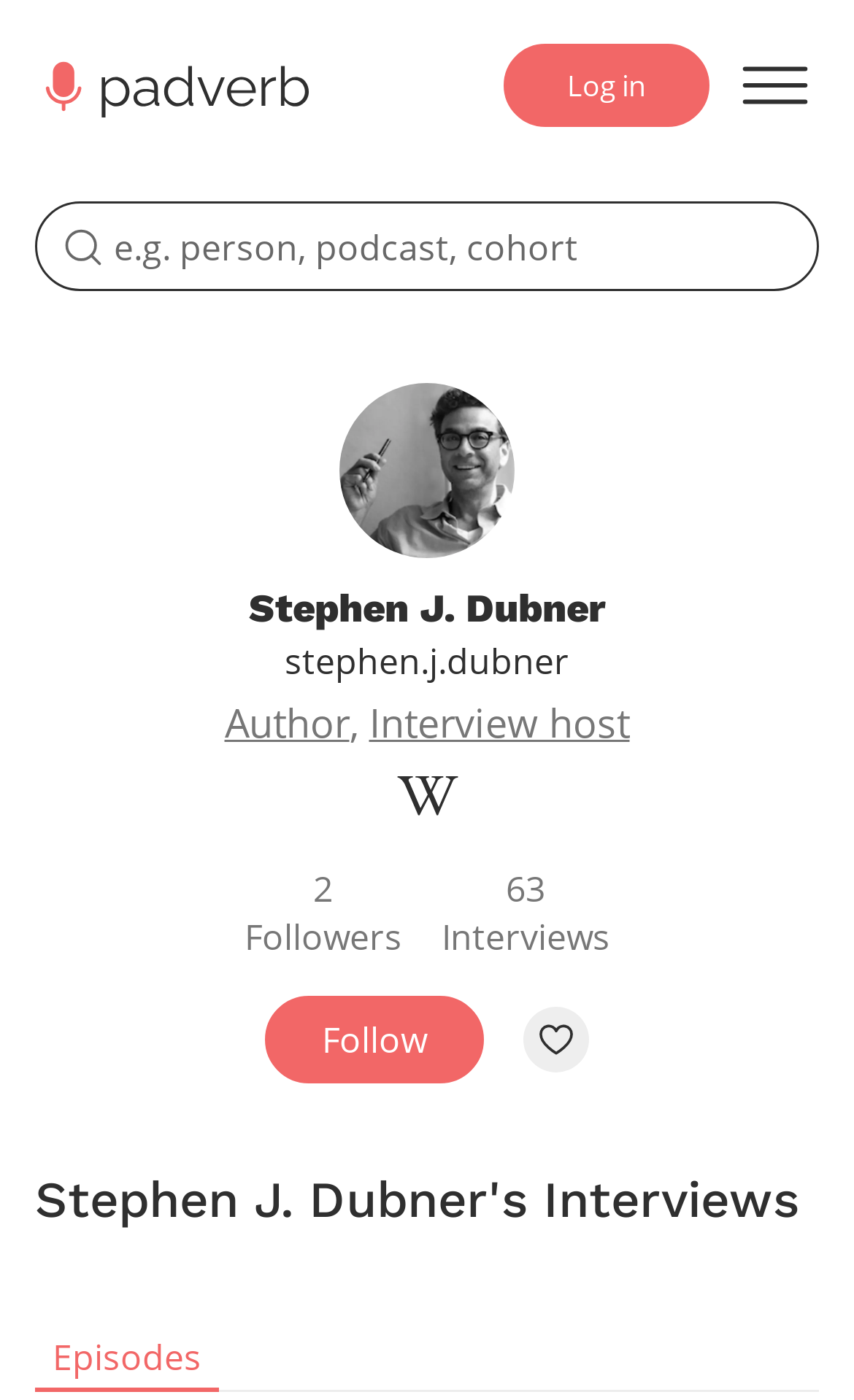Use one word or a short phrase to answer the question provided: 
How can I access the episodes of Stephen J. Dubner's interviews?

Click the 'Episodes' button